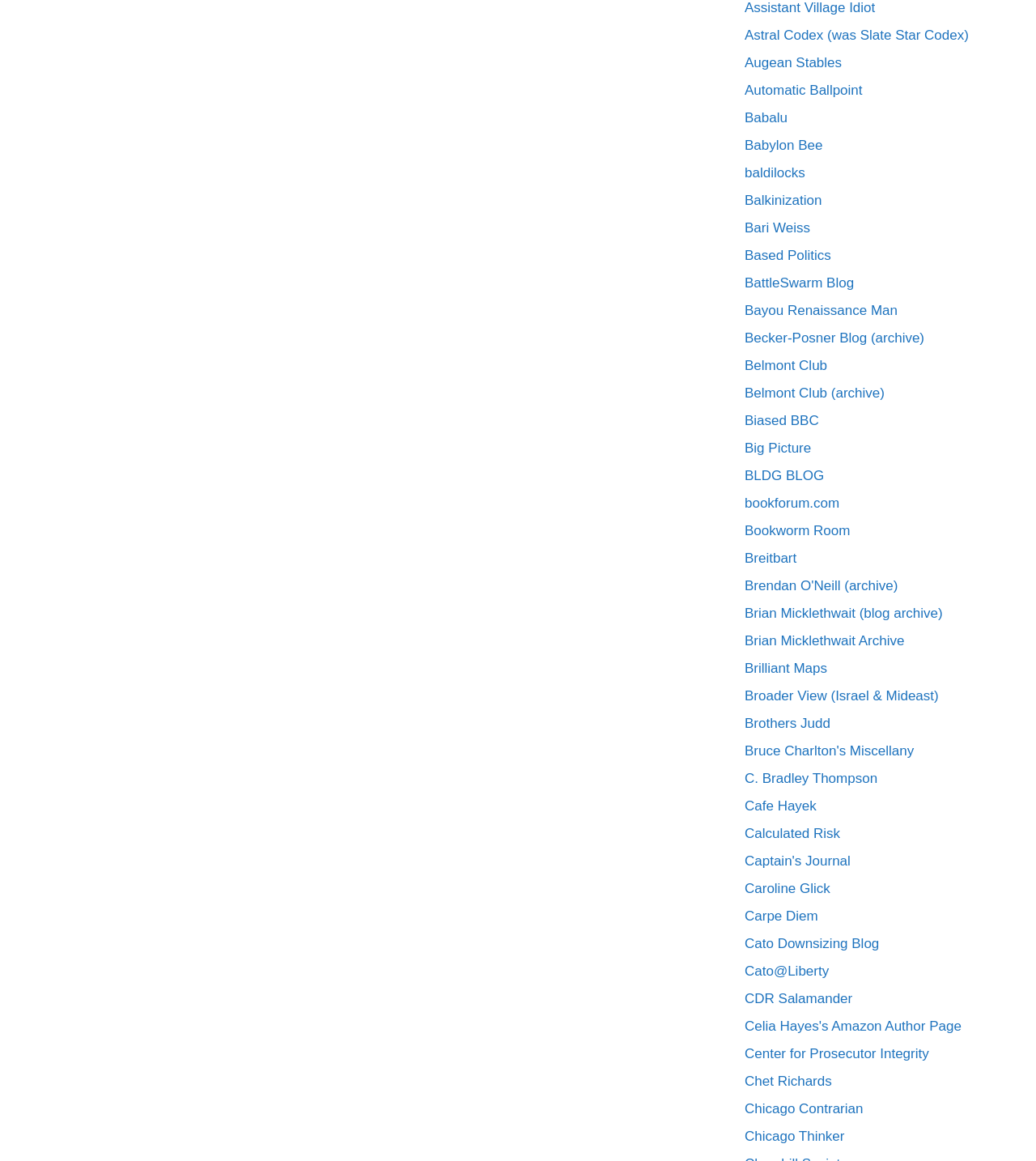Determine the bounding box coordinates of the UI element that matches the following description: "Brian Micklethwait (blog archive)". The coordinates should be four float numbers between 0 and 1 in the format [left, top, right, bottom].

[0.719, 0.522, 0.91, 0.535]